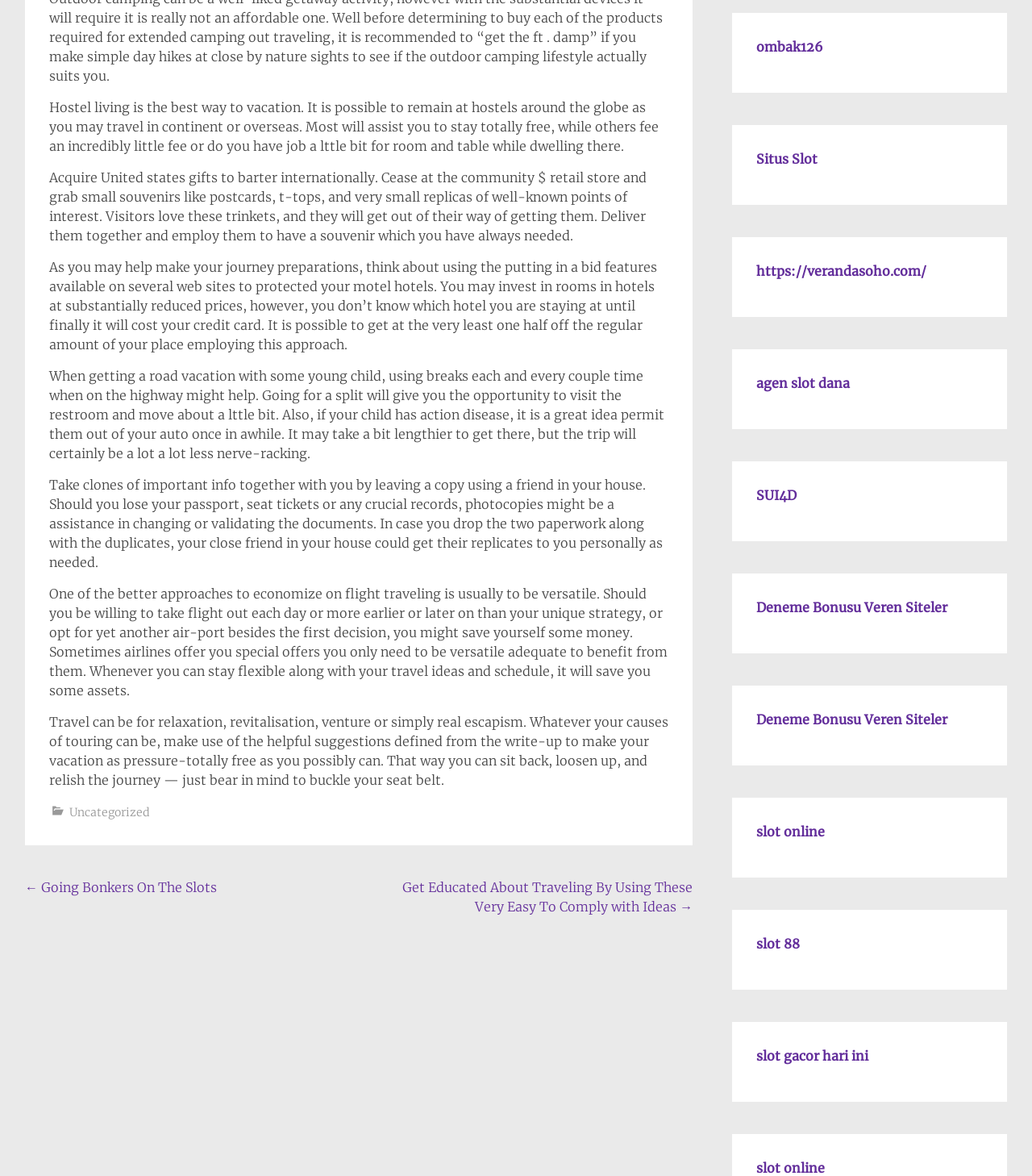What is the main topic of the webpage?
Using the image, provide a detailed and thorough answer to the question.

The webpage appears to be providing travel tips and advice, as evidenced by the various static text elements that discuss topics such as hostel living, acquiring gifts, and taking road trips.